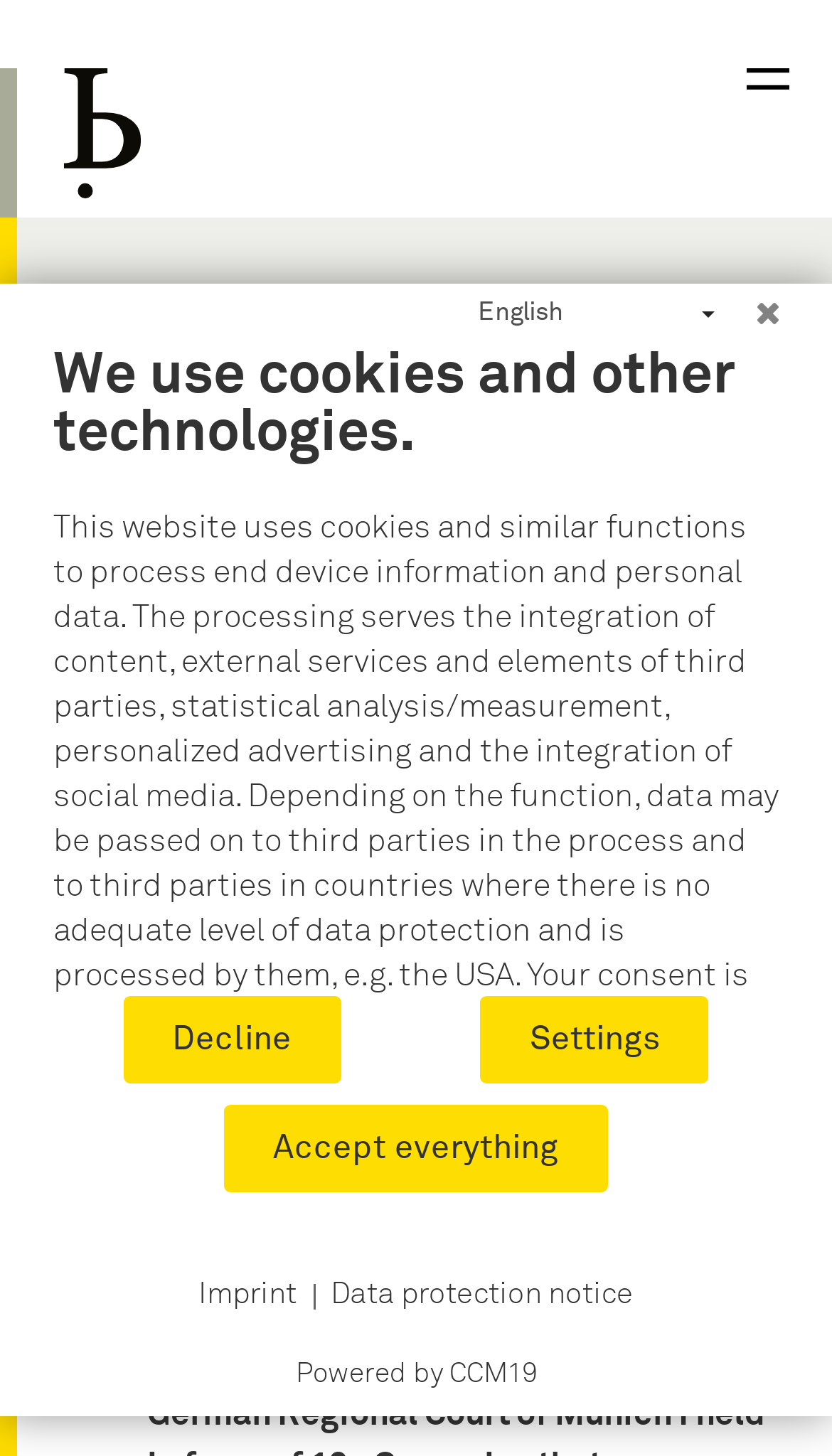Could you find the bounding box coordinates of the clickable area to complete this instruction: "Scroll back to top"?

[0.919, 0.886, 0.964, 0.958]